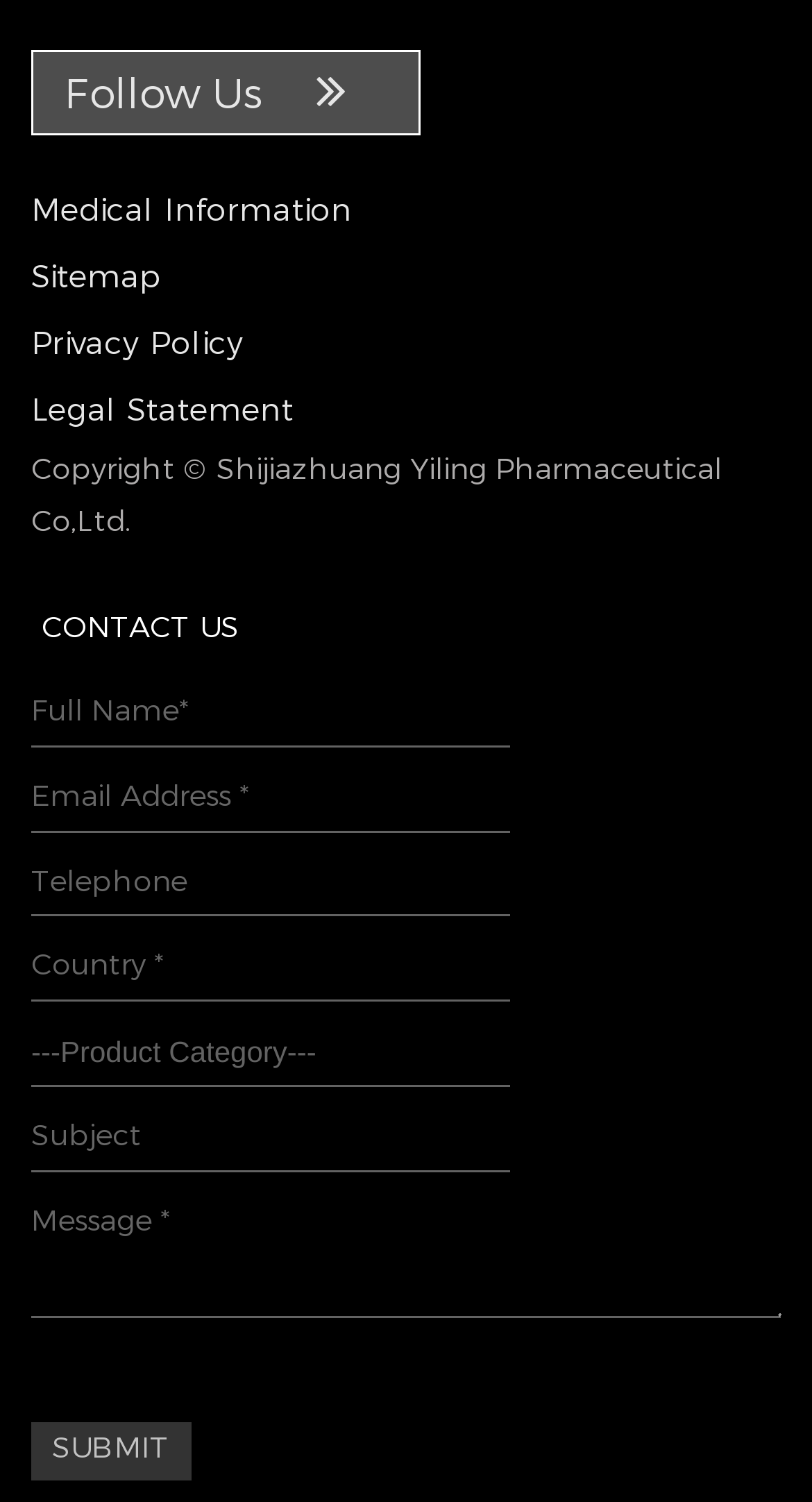Please indicate the bounding box coordinates of the element's region to be clicked to achieve the instruction: "Enter Message". Provide the coordinates as four float numbers between 0 and 1, i.e., [left, top, right, bottom].

[0.038, 0.794, 0.962, 0.877]